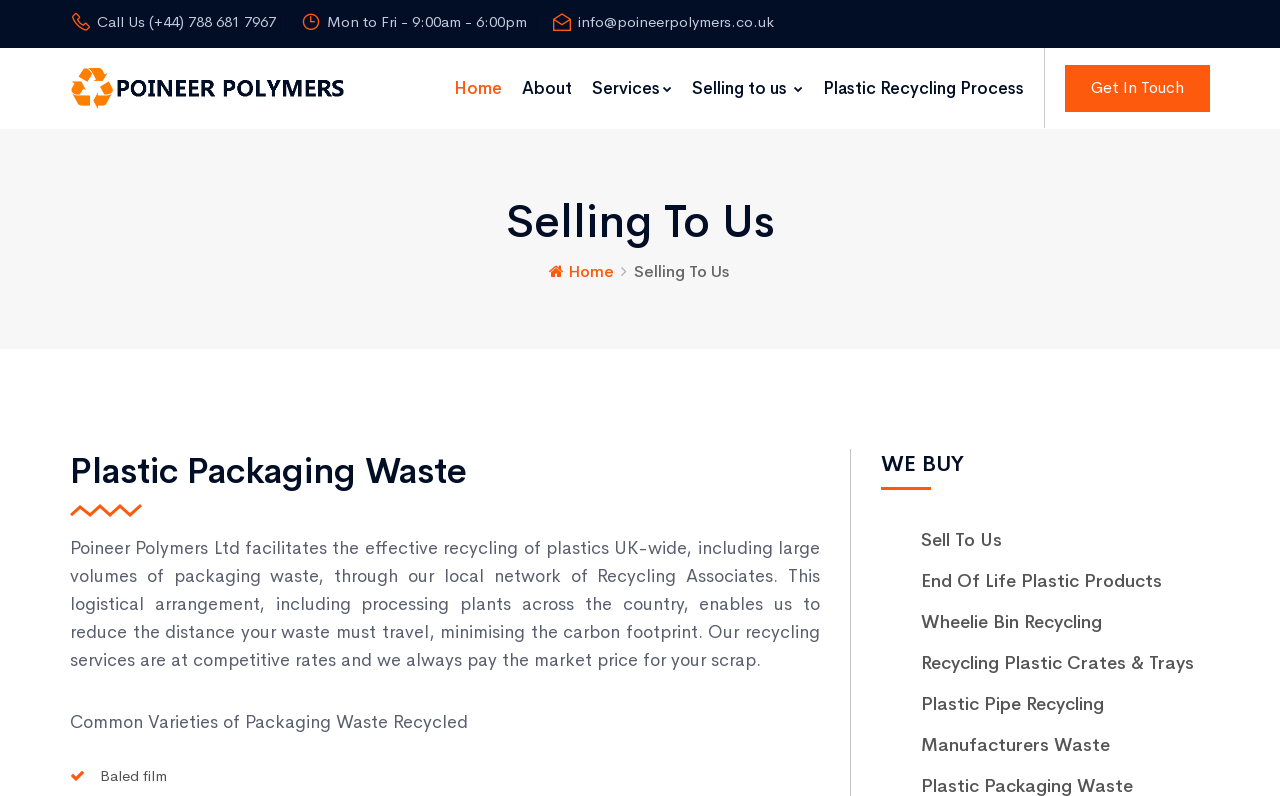What types of plastic waste can be recycled?
Please provide a comprehensive answer based on the contents of the image.

The webpage has a section titled 'Common Varieties of Packaging Waste Recycled', which lists 'Baled film' as one of the types of plastic waste that can be recycled. There may be other types mentioned as well, but 'Baled film' is explicitly listed.